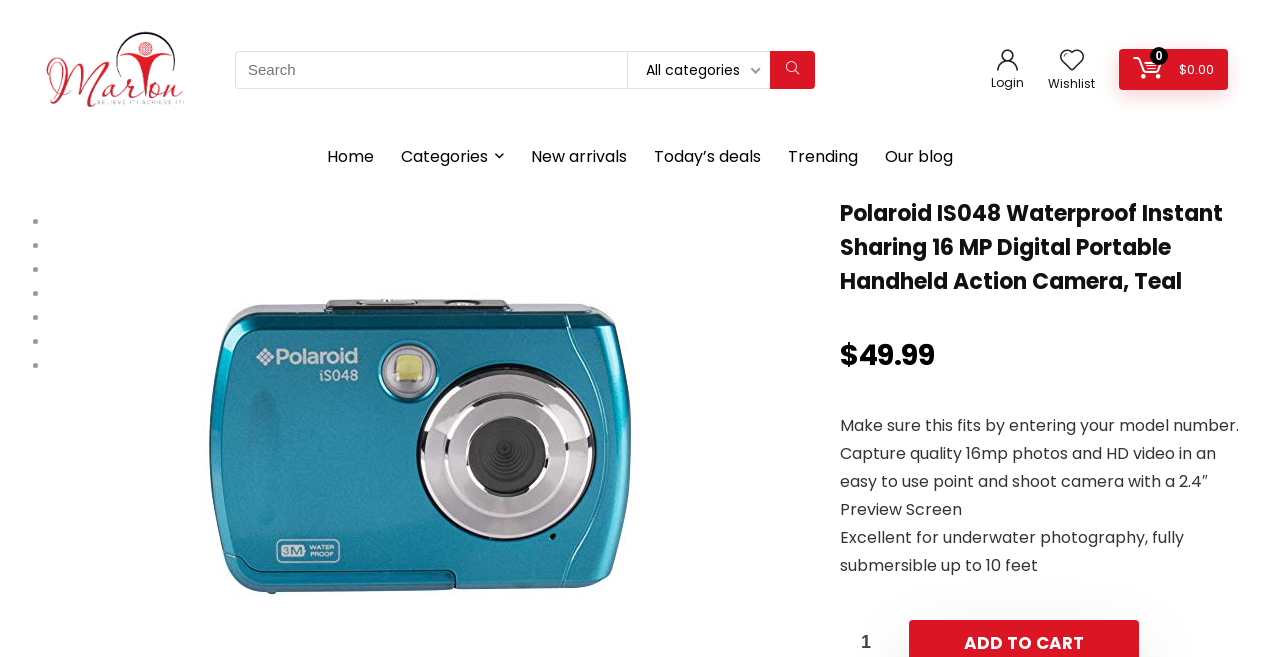Kindly provide the bounding box coordinates of the section you need to click on to fulfill the given instruction: "Search for products".

[0.184, 0.077, 0.49, 0.135]